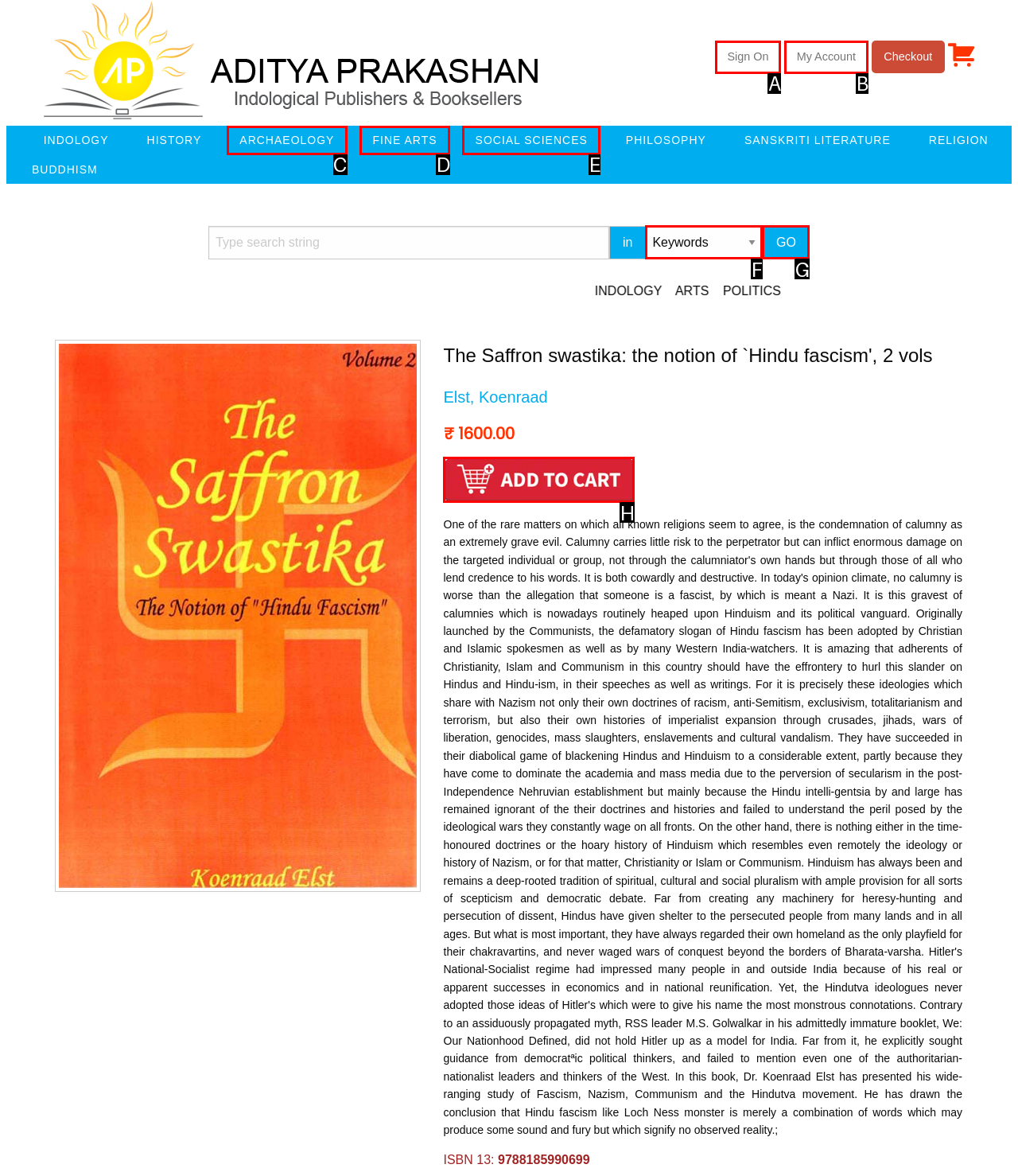Choose the UI element that best aligns with the description: My Account
Respond with the letter of the chosen option directly.

B